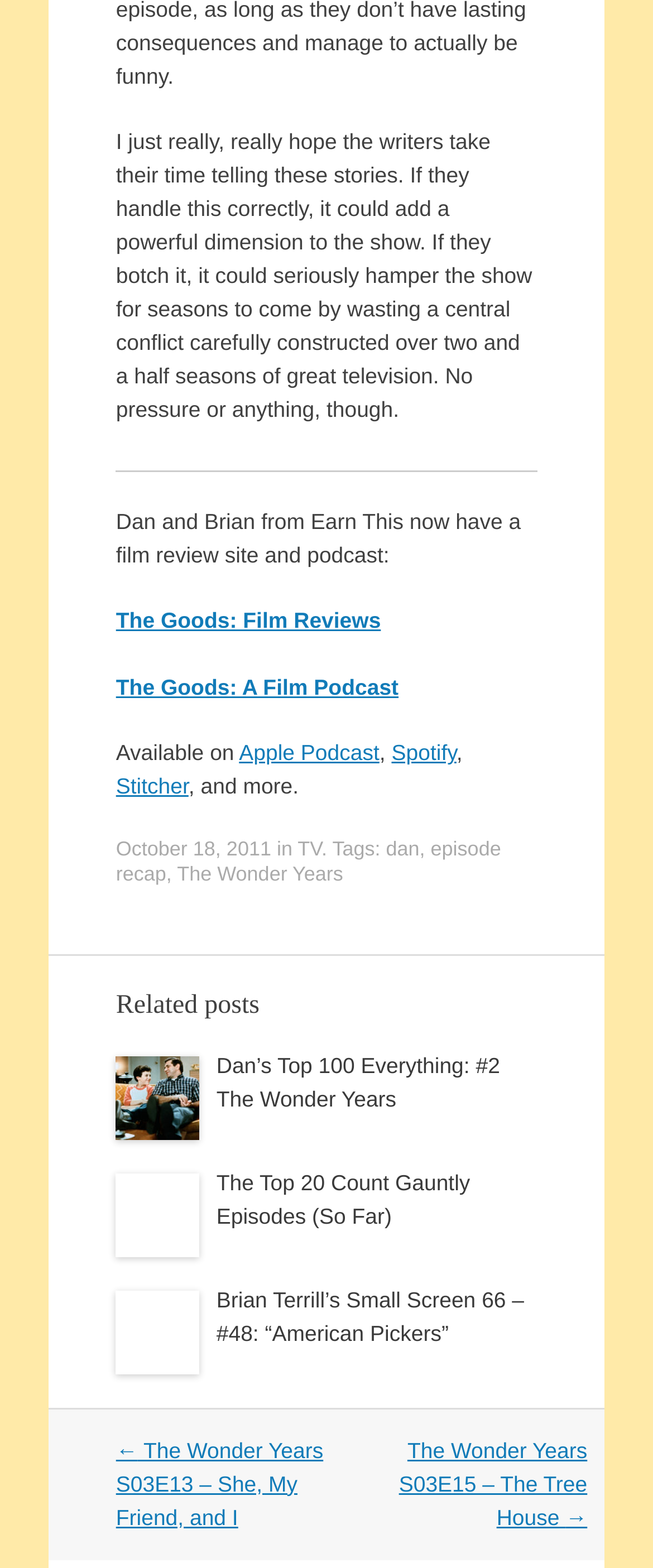Please identify the bounding box coordinates of the element I need to click to follow this instruction: "listen to The Goods: A Film Podcast on Apple Podcast".

[0.366, 0.472, 0.581, 0.488]